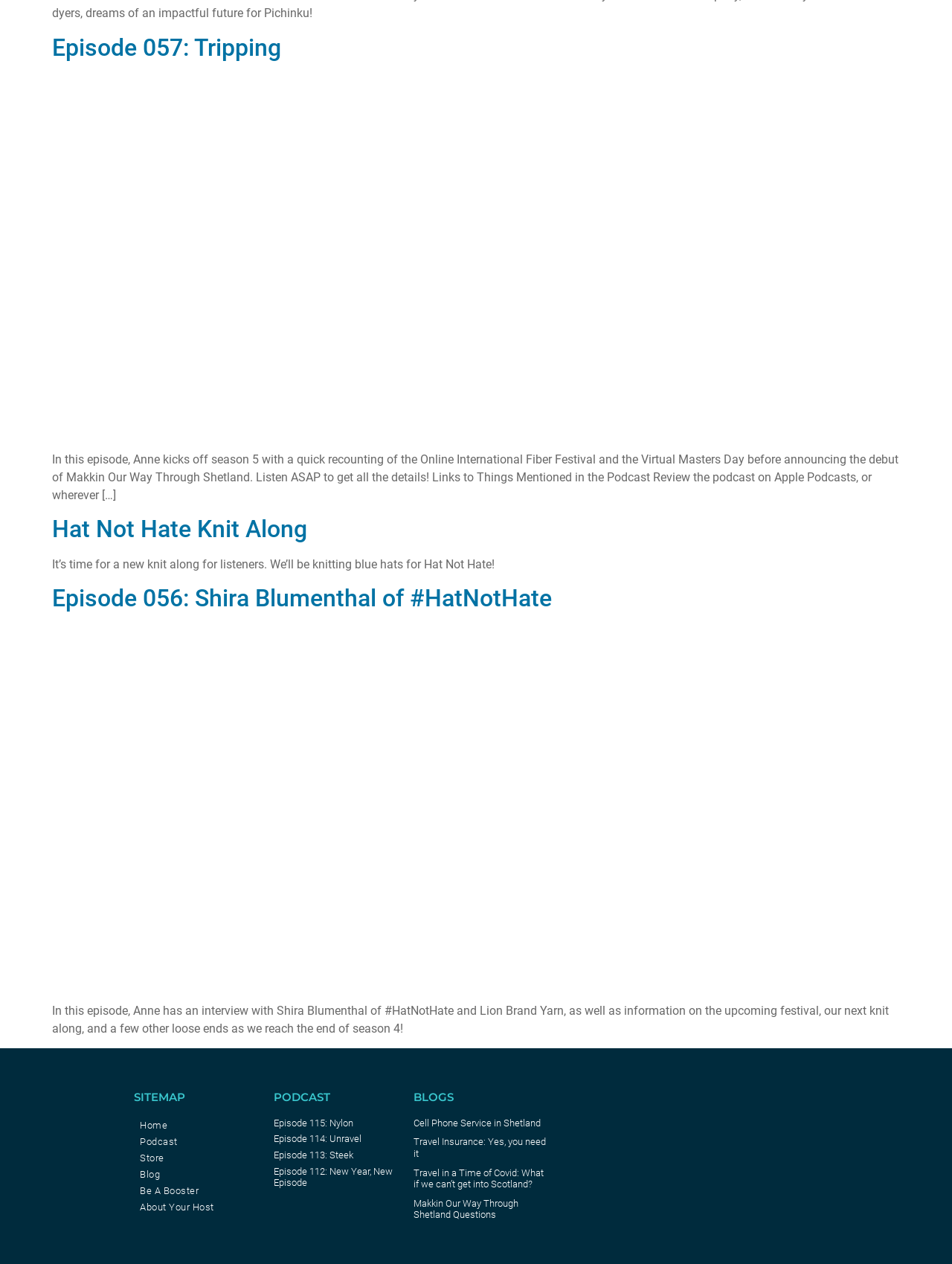Determine the bounding box coordinates of the clickable region to execute the instruction: "Watch the YouTube video". The coordinates should be four float numbers between 0 and 1, denoted as [left, top, right, bottom].

None